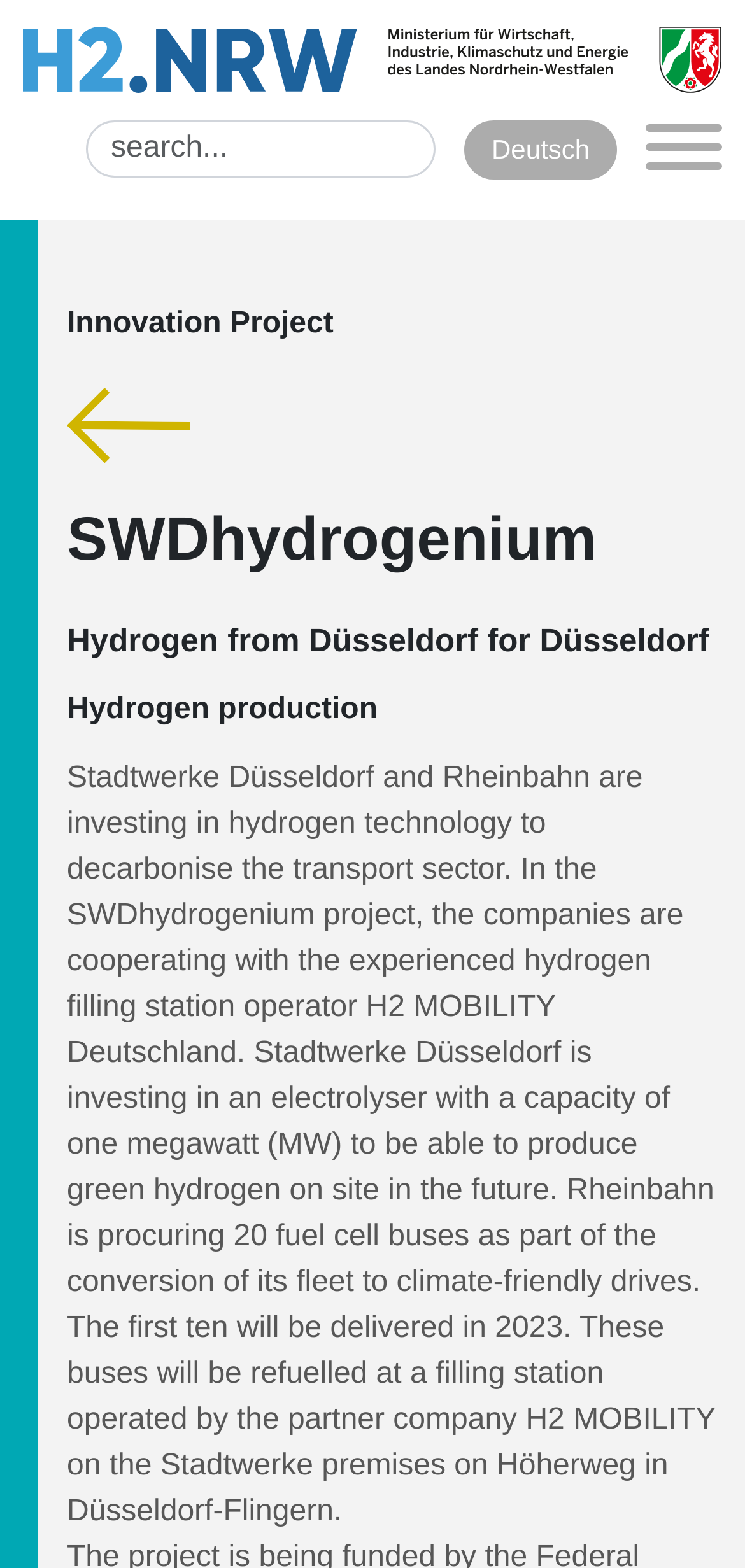How many fuel cell buses will be delivered in 2023?
Please provide a detailed answer to the question.

The information about the fuel cell buses can be found in the StaticText element which describes the project. According to the text, the first ten fuel cell buses will be delivered in 2023.